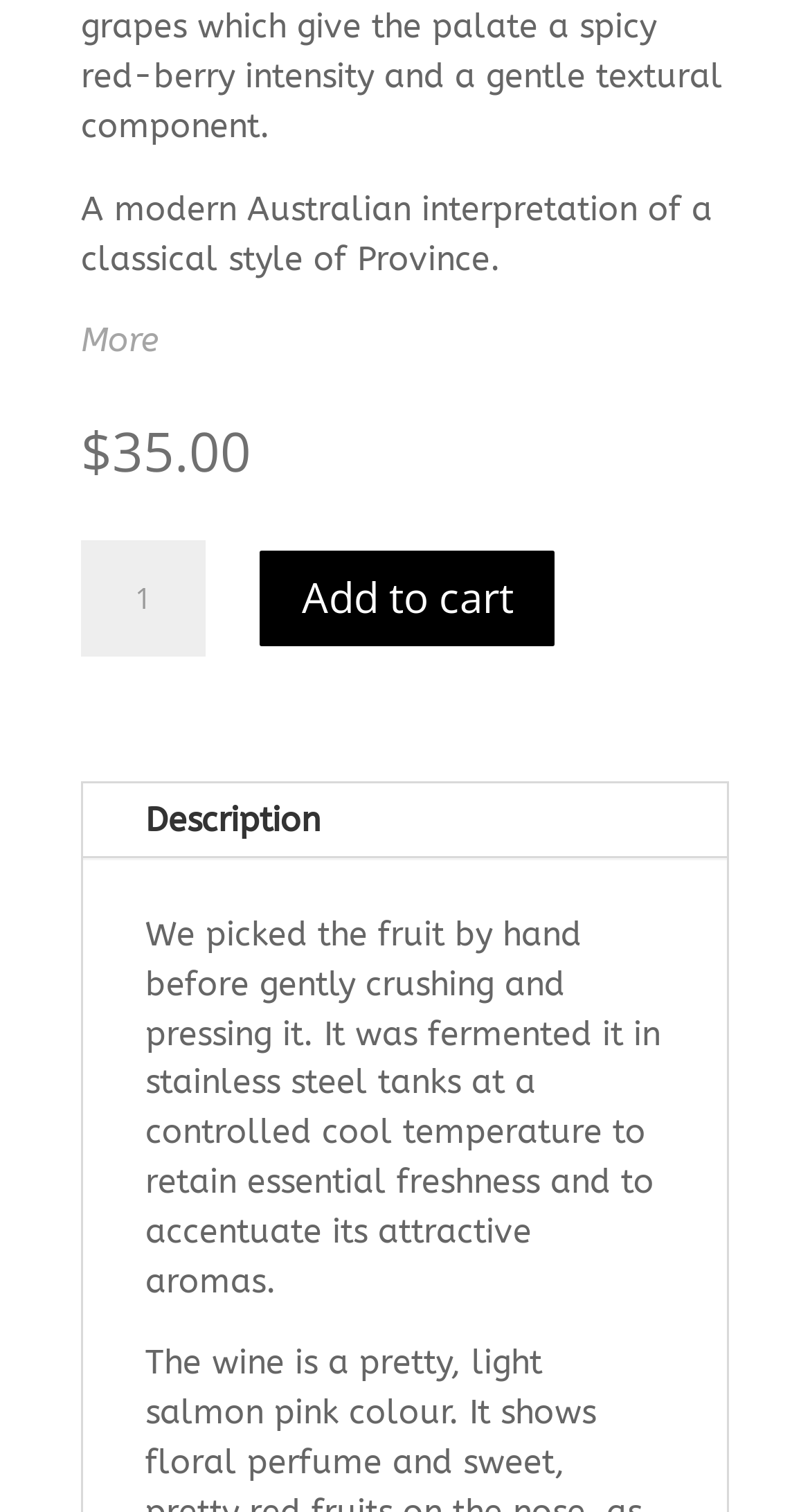Using a single word or phrase, answer the following question: 
What is the minimum quantity of wine that can be purchased?

1